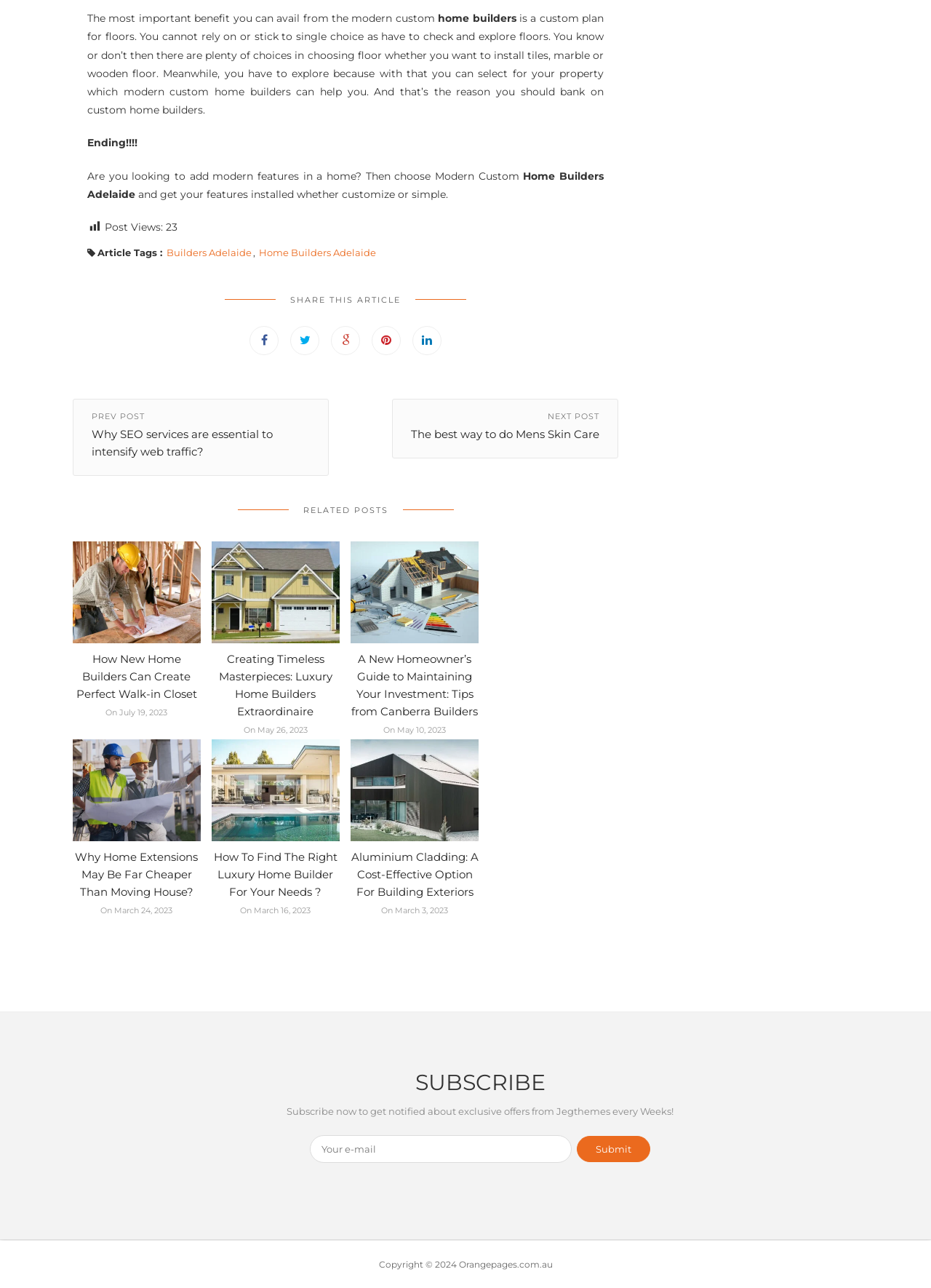Please identify the bounding box coordinates of the area that needs to be clicked to fulfill the following instruction: "Click the 'NEXT POST' link."

[0.421, 0.309, 0.664, 0.356]